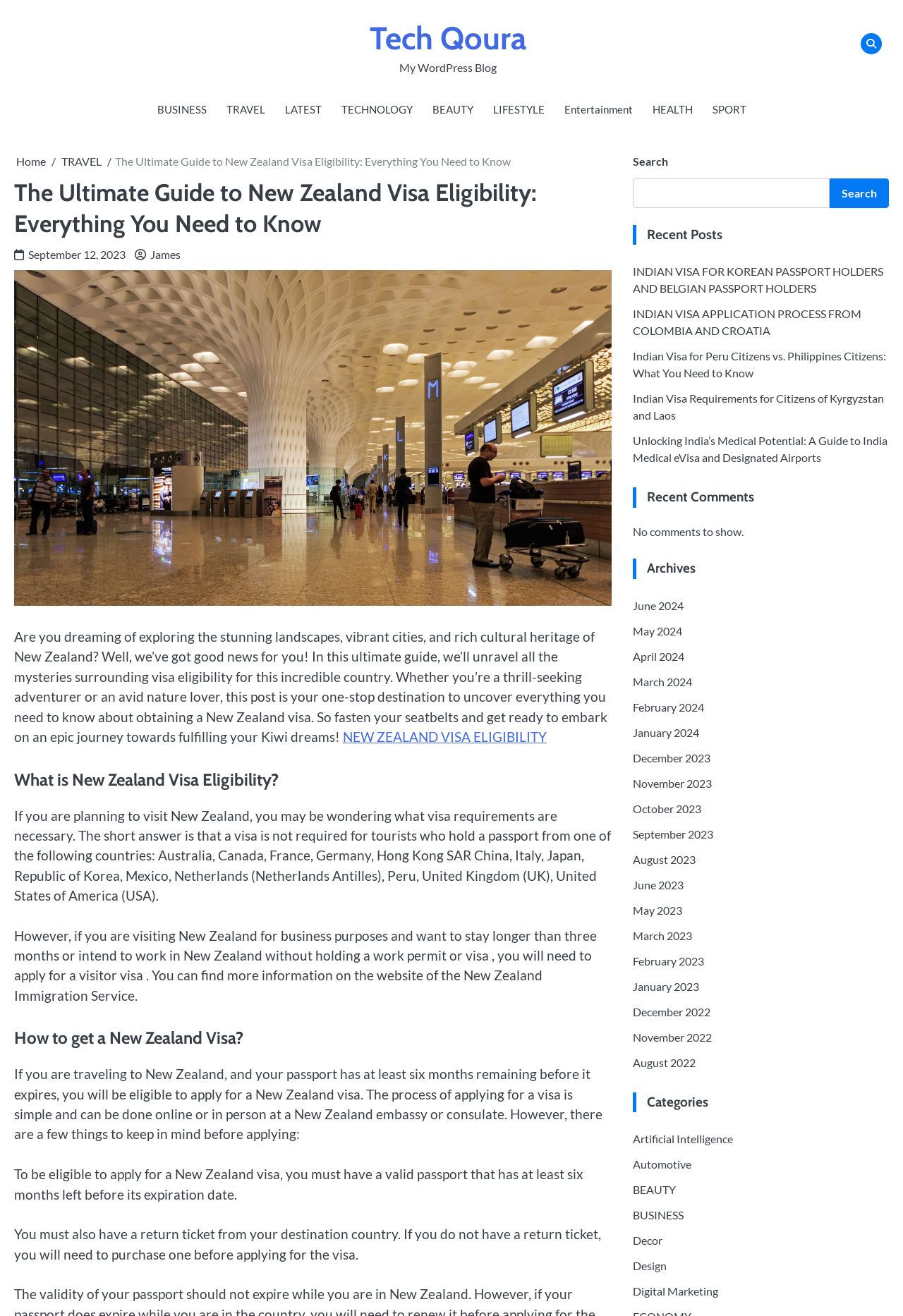What is the date of the post 'The Ultimate Guide to New Zealand Visa Eligibility: Everything You Need to Know'?
Using the image as a reference, give a one-word or short phrase answer.

September 12, 2023